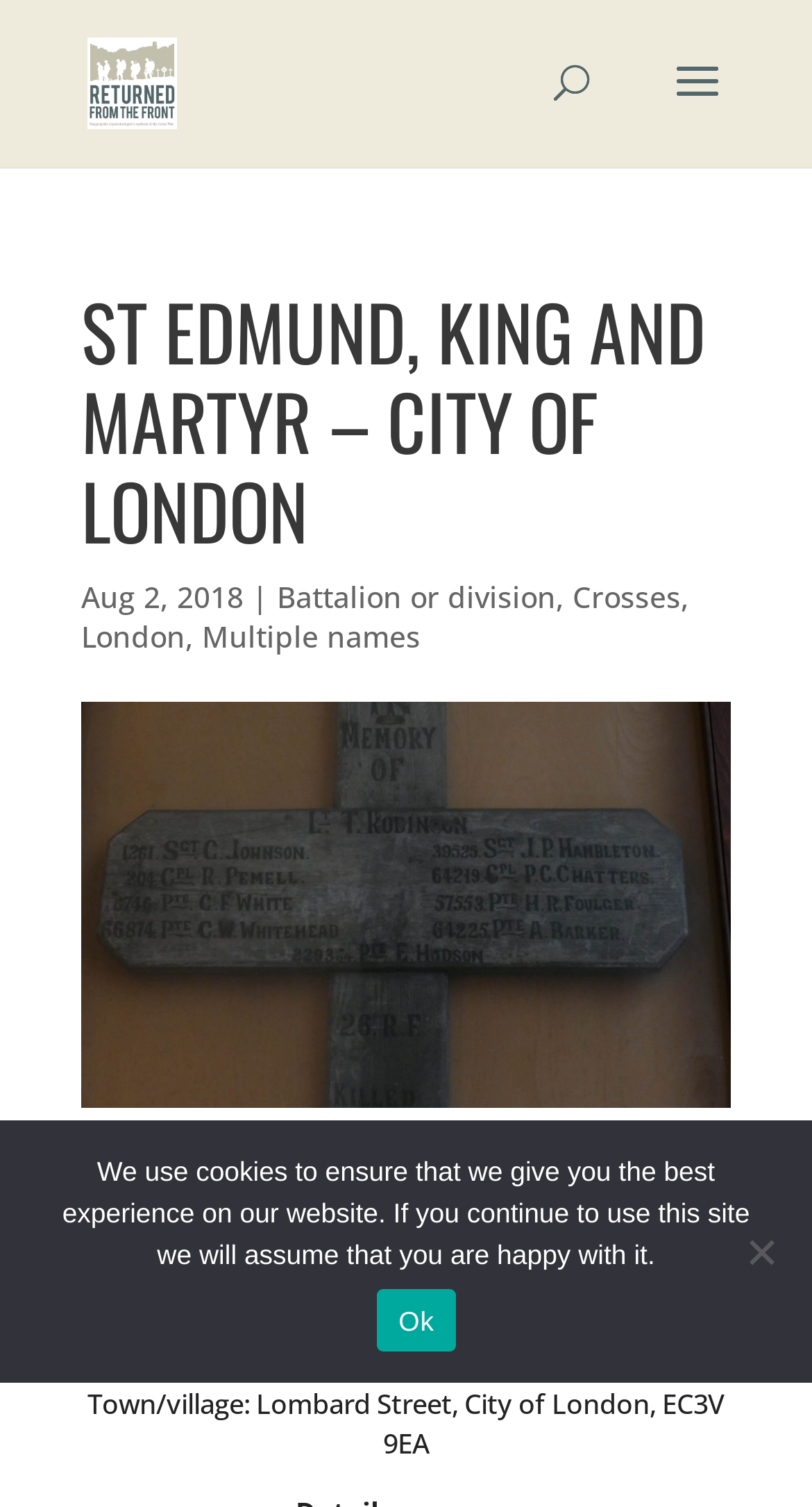Based on the image, please respond to the question with as much detail as possible:
How many links are there below the main heading?

I counted the links below the main heading and found four links: 'Battalion or division', 'Crosses', 'London', and 'Multiple names'.